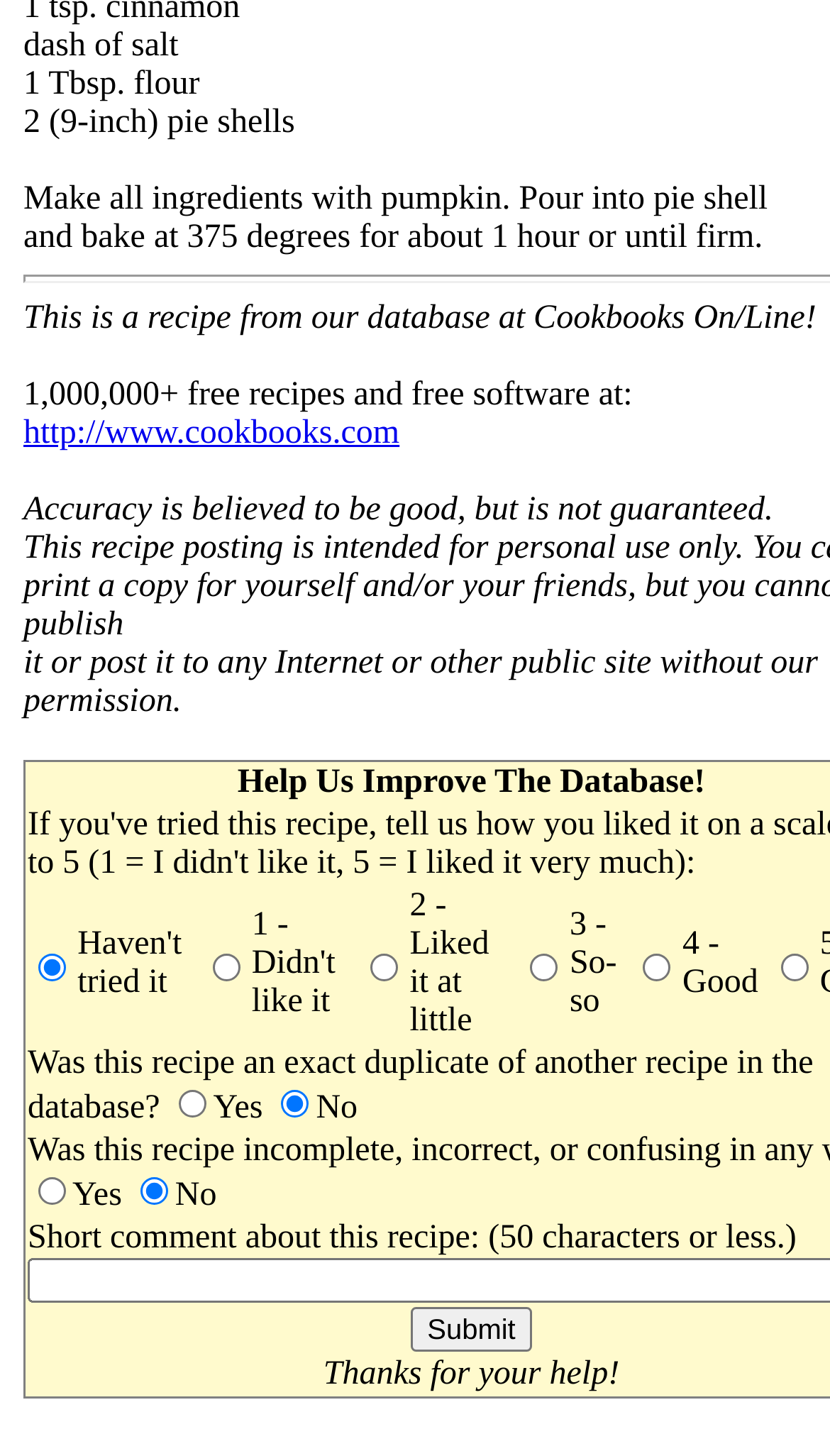What is the recipe name?
Please give a detailed and elaborate explanation in response to the question.

The recipe name is mentioned at the top of the webpage as 'dash of salt', which is a StaticText element with bounding box coordinates [0.028, 0.019, 0.215, 0.044].